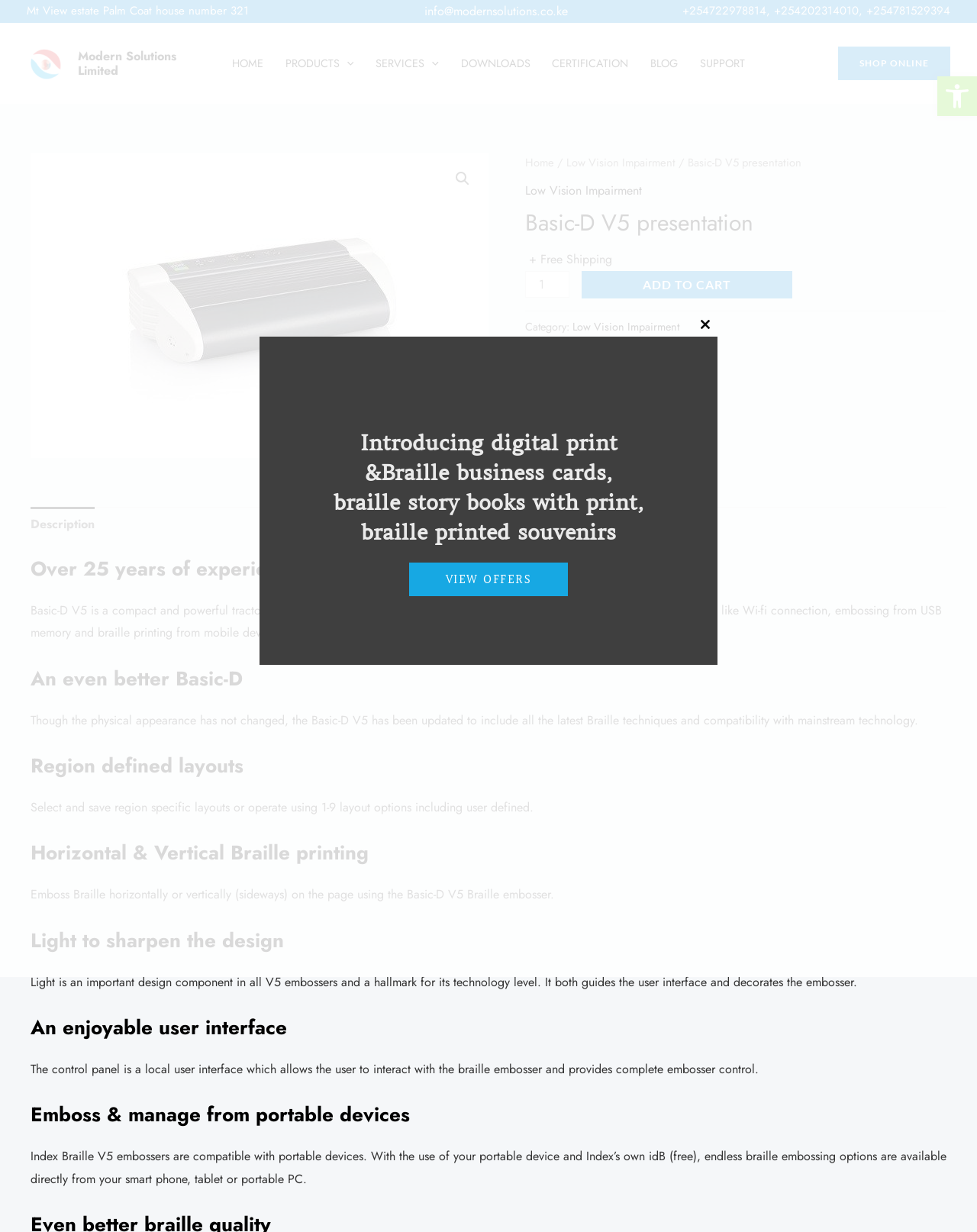Based on the element description: "Open toolbar Accessibility Tools", identify the UI element and provide its bounding box coordinates. Use four float numbers between 0 and 1, [left, top, right, bottom].

[0.959, 0.062, 1.0, 0.094]